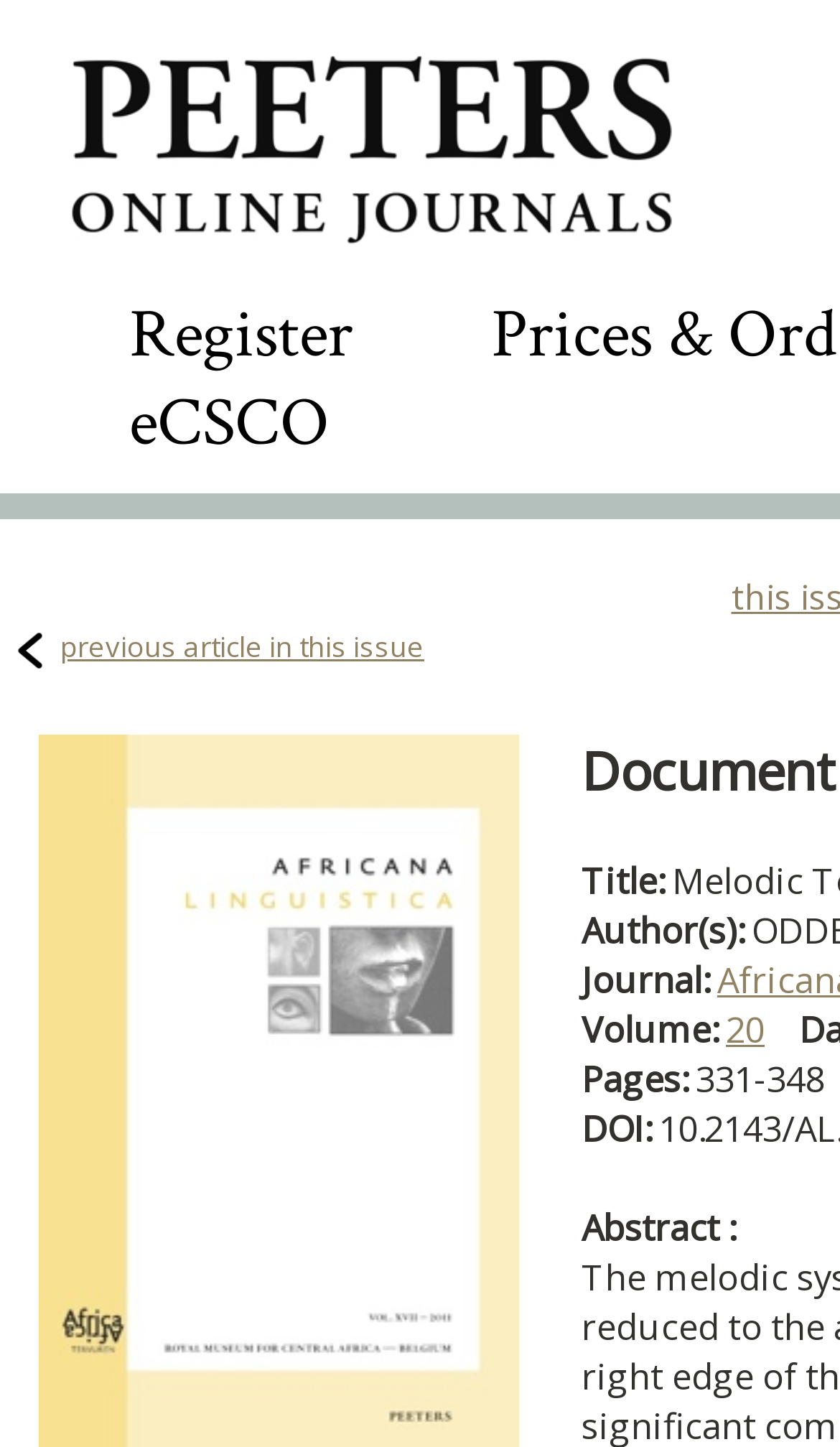What is the page range of the current article?
Please provide a comprehensive answer based on the details in the screenshot.

The webpage contains a 'Pages:' label followed by the text '331-348', indicating that the page range of the current article is from 331 to 348.